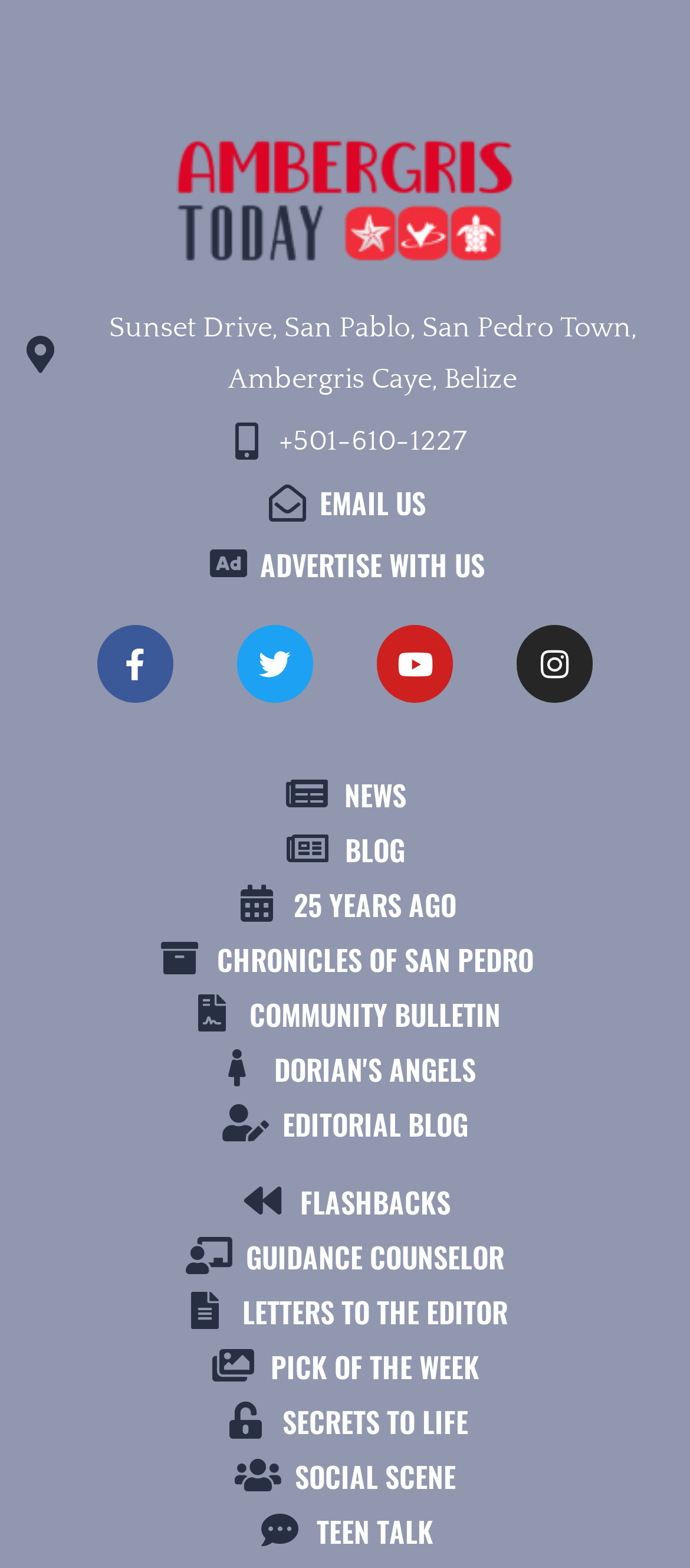What is the address of Ambergris Today?
Answer the question with a single word or phrase, referring to the image.

Sunset Drive, San Pablo, San Pedro Town, Ambergris Caye, Belize